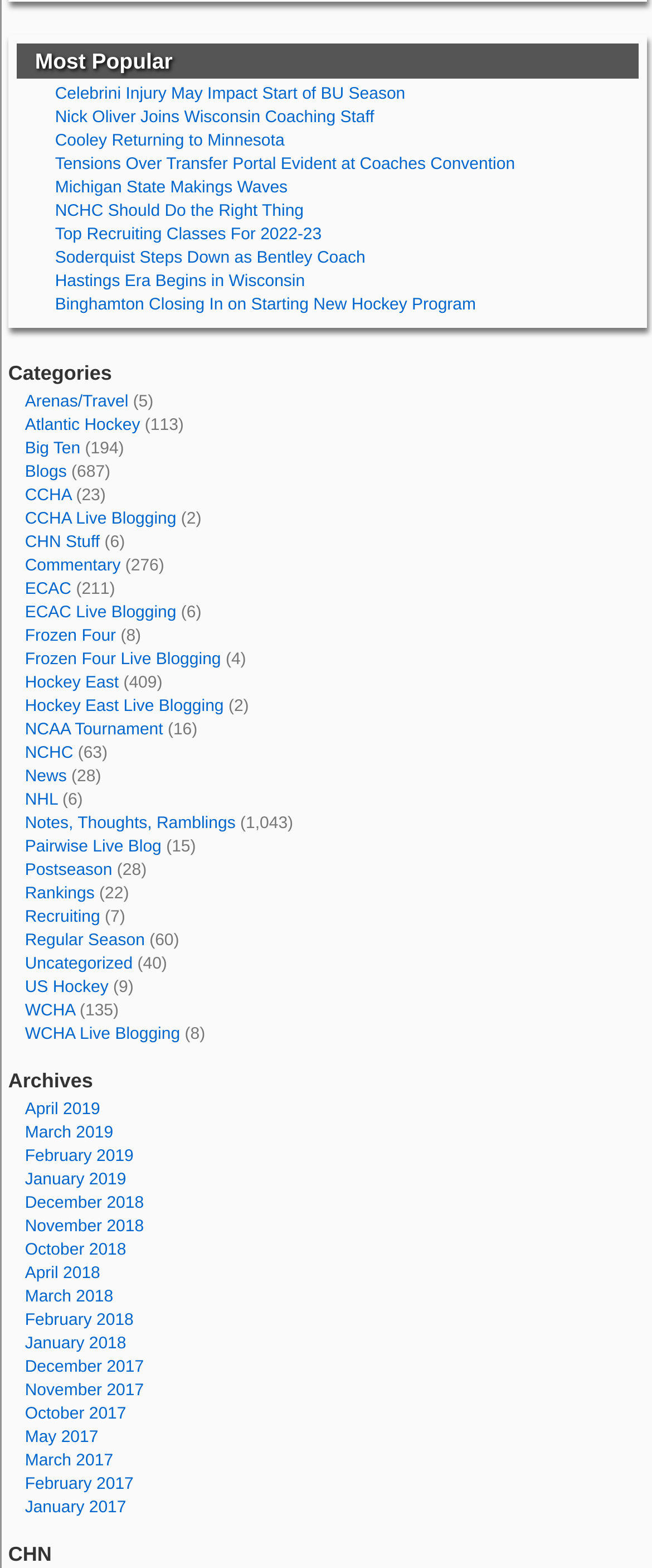What is the category with the most articles?
Refer to the image and provide a one-word or short phrase answer.

Blogs